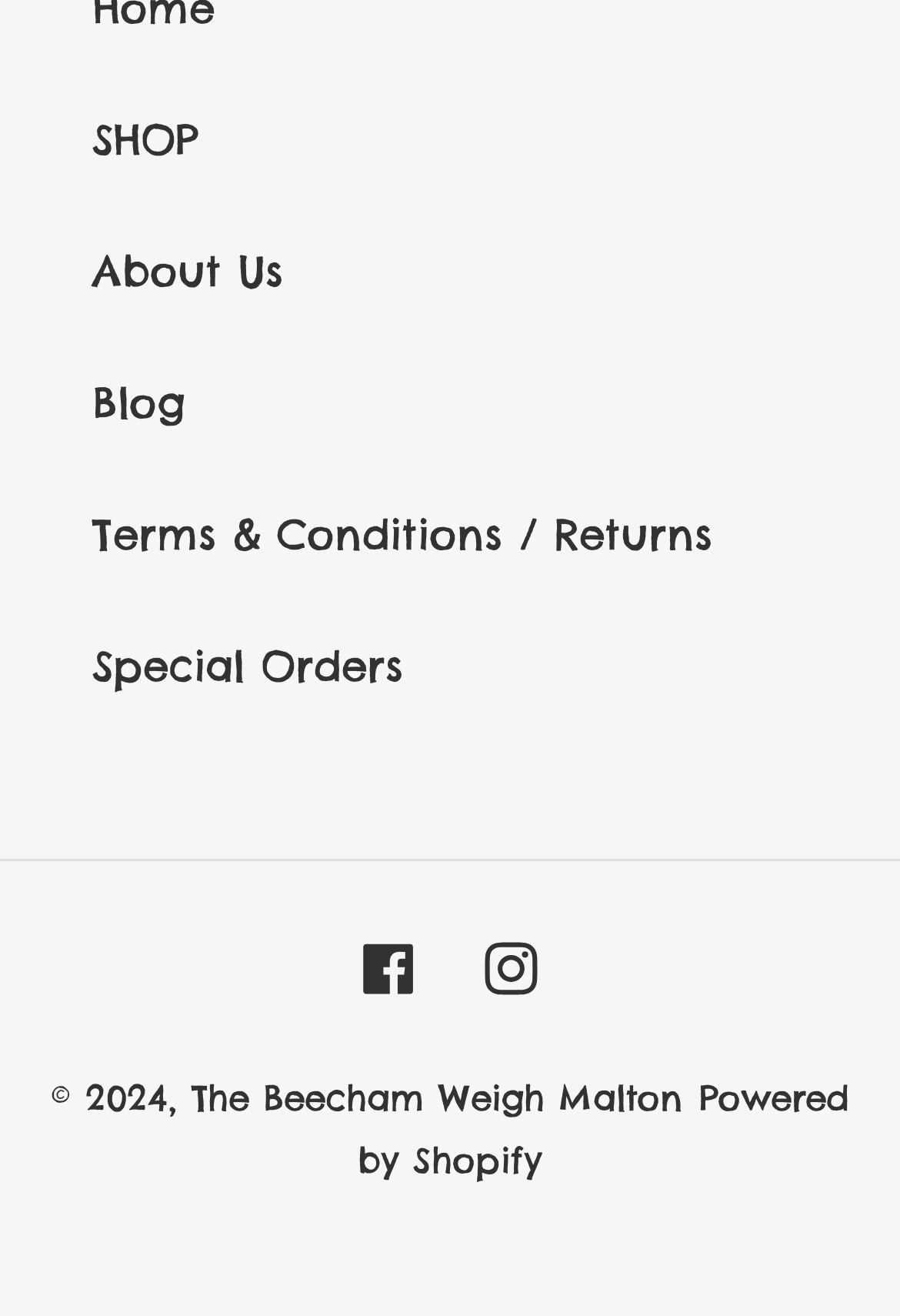What is the first link in the top navigation menu?
Give a one-word or short phrase answer based on the image.

SHOP